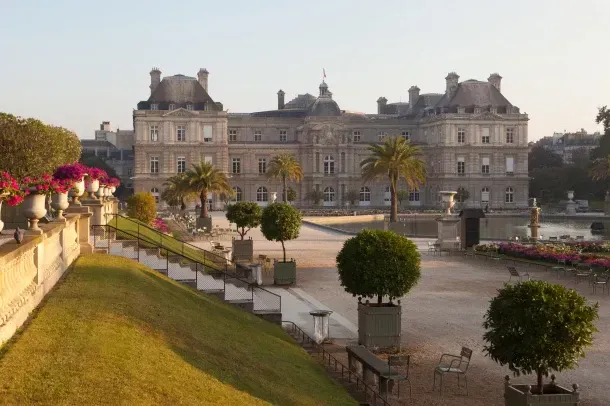Answer the following in one word or a short phrase: 
Who inspired the architectural style of the palace?

Marie de’ Medici